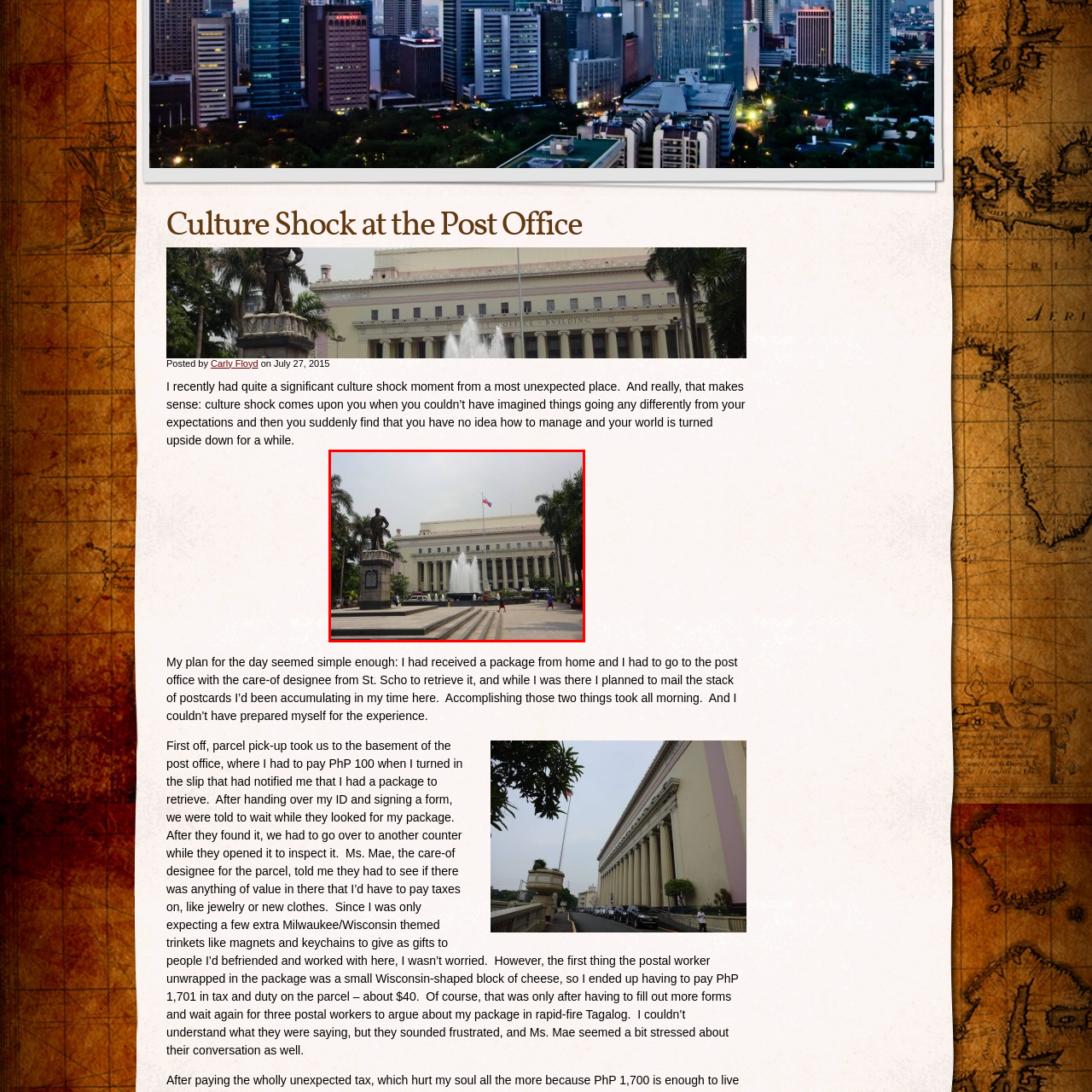What is the purpose of the fountain? Look at the image outlined by the red bounding box and provide a succinct answer in one word or a brief phrase.

Creates a lively focal point